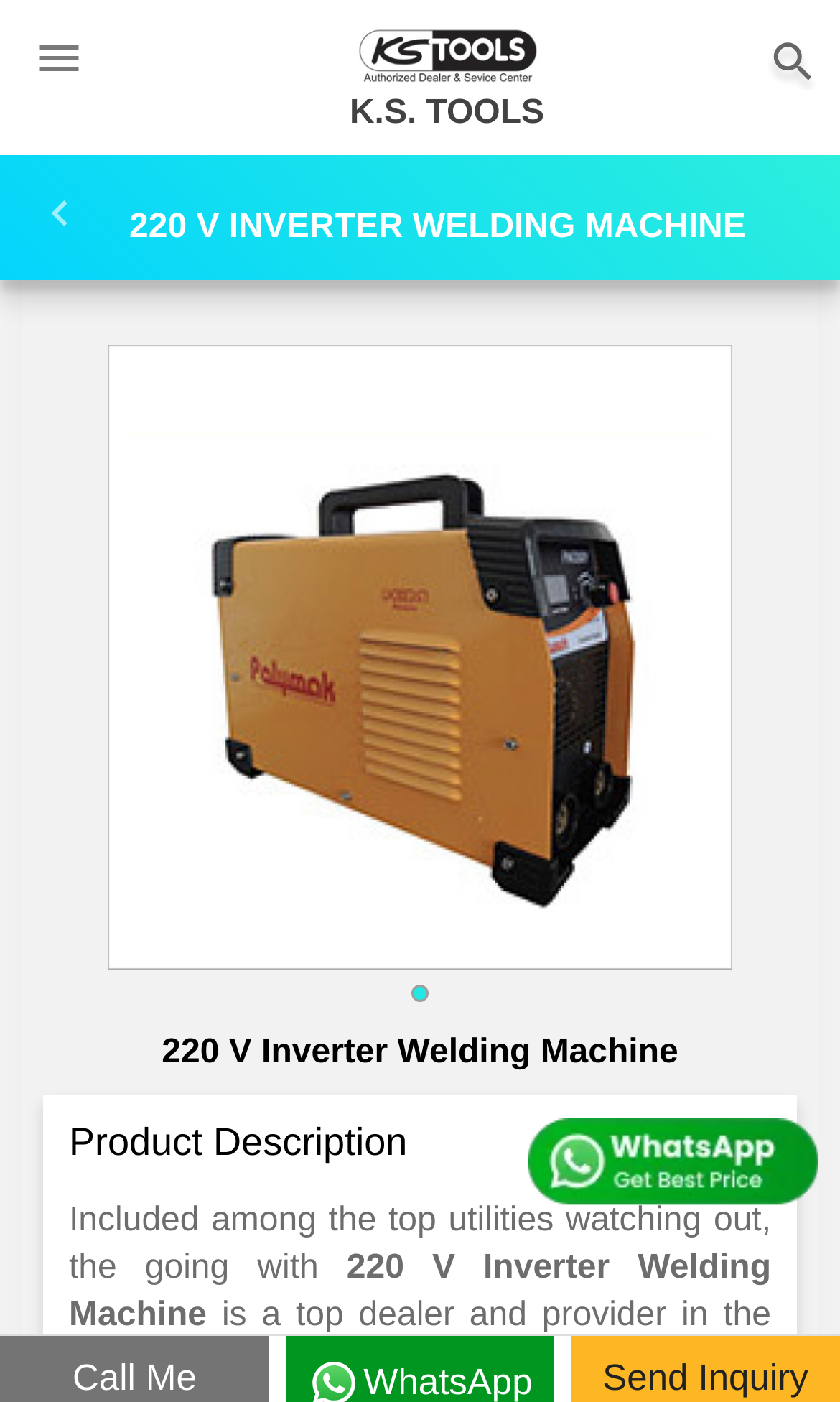Give a concise answer using only one word or phrase for this question:
What is the section title below the product image?

Product Description